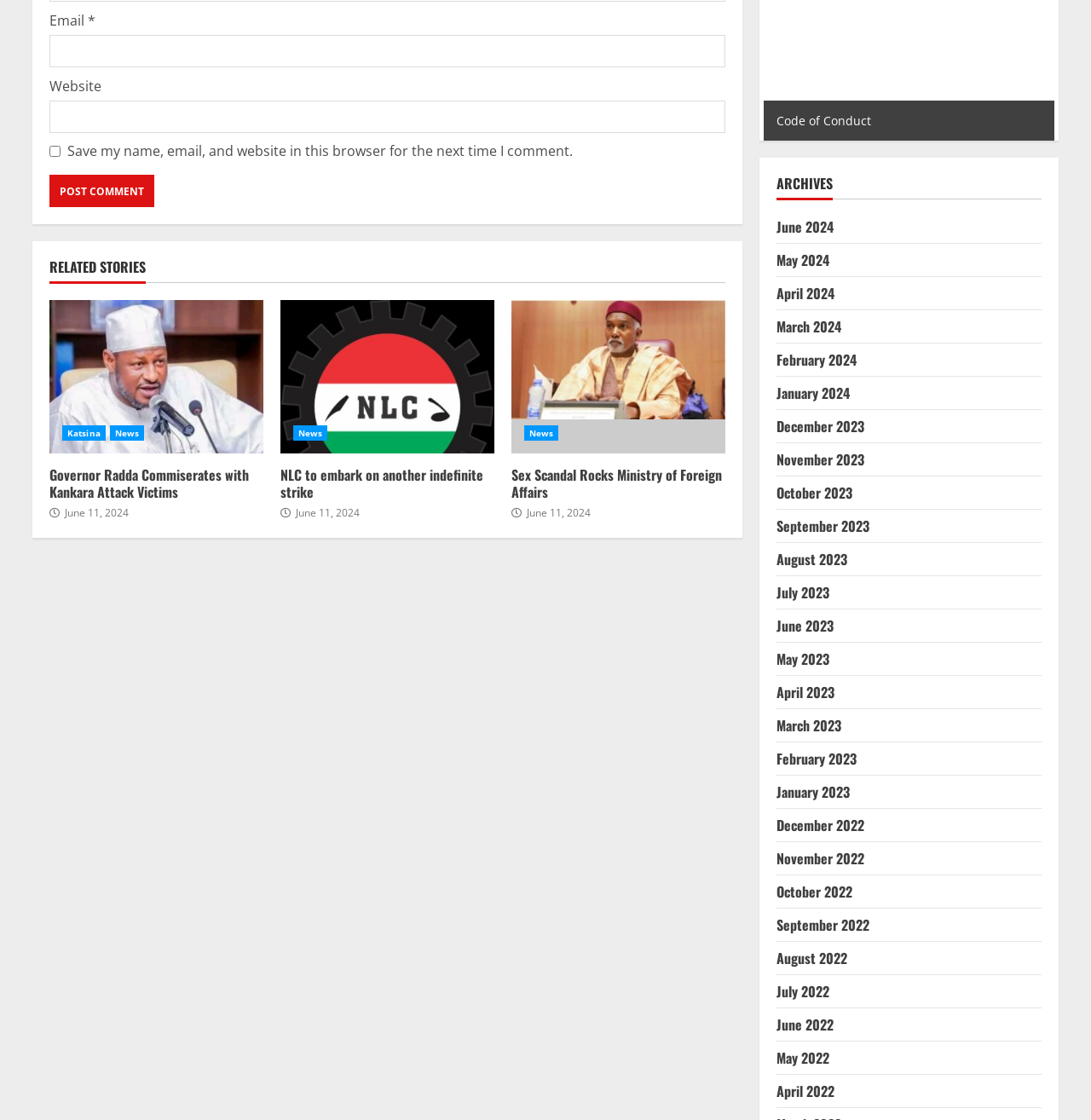How many archive links are available?
Based on the image, respond with a single word or phrase.

24